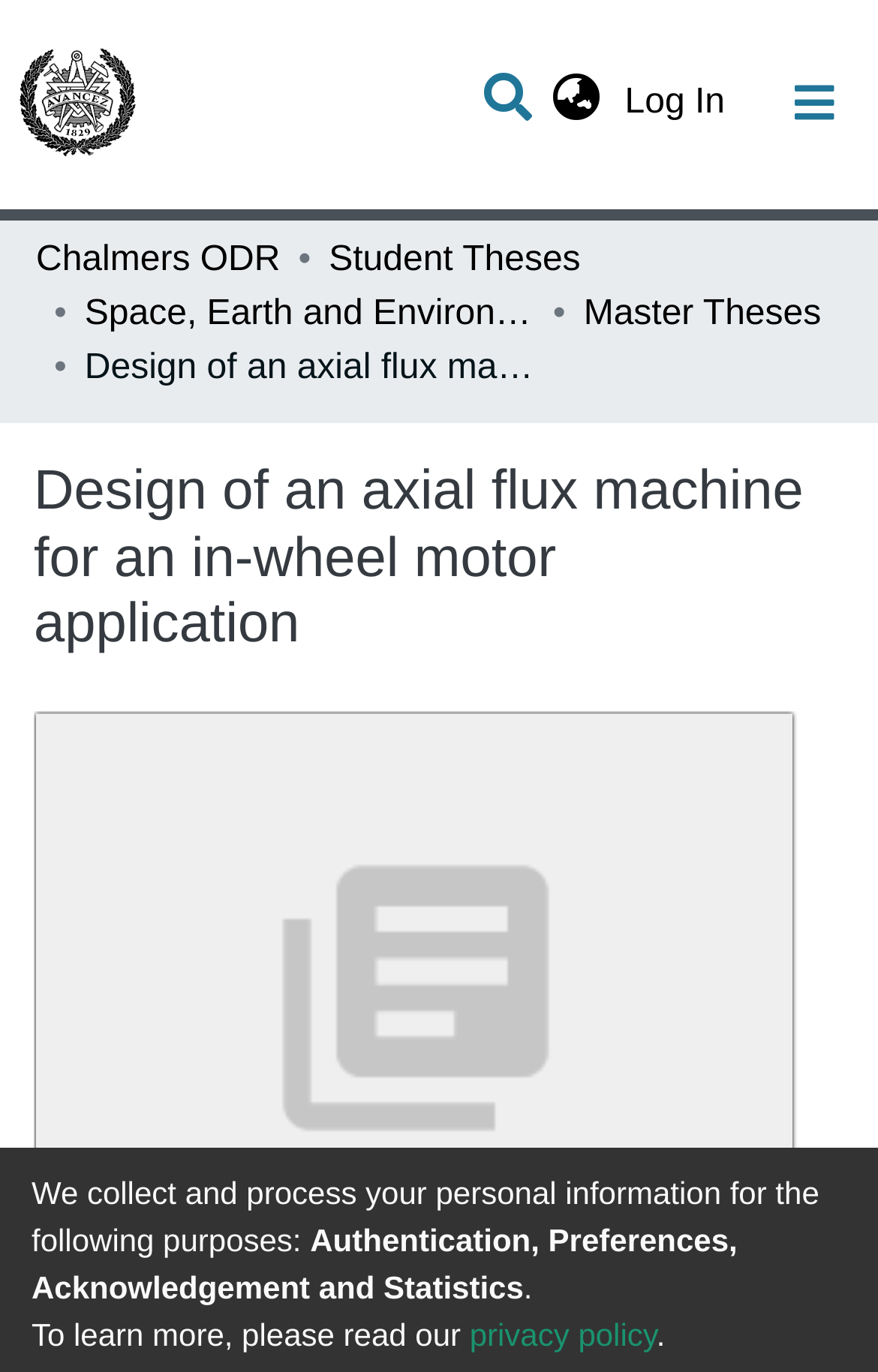What is the topic of the thesis described on this webpage?
Provide a detailed answer to the question using information from the image.

The heading 'Design of an axial flux machine for an in-wheel motor application' suggests that the thesis is about the design of an axial flux machine, specifically for in-wheel motor applications.